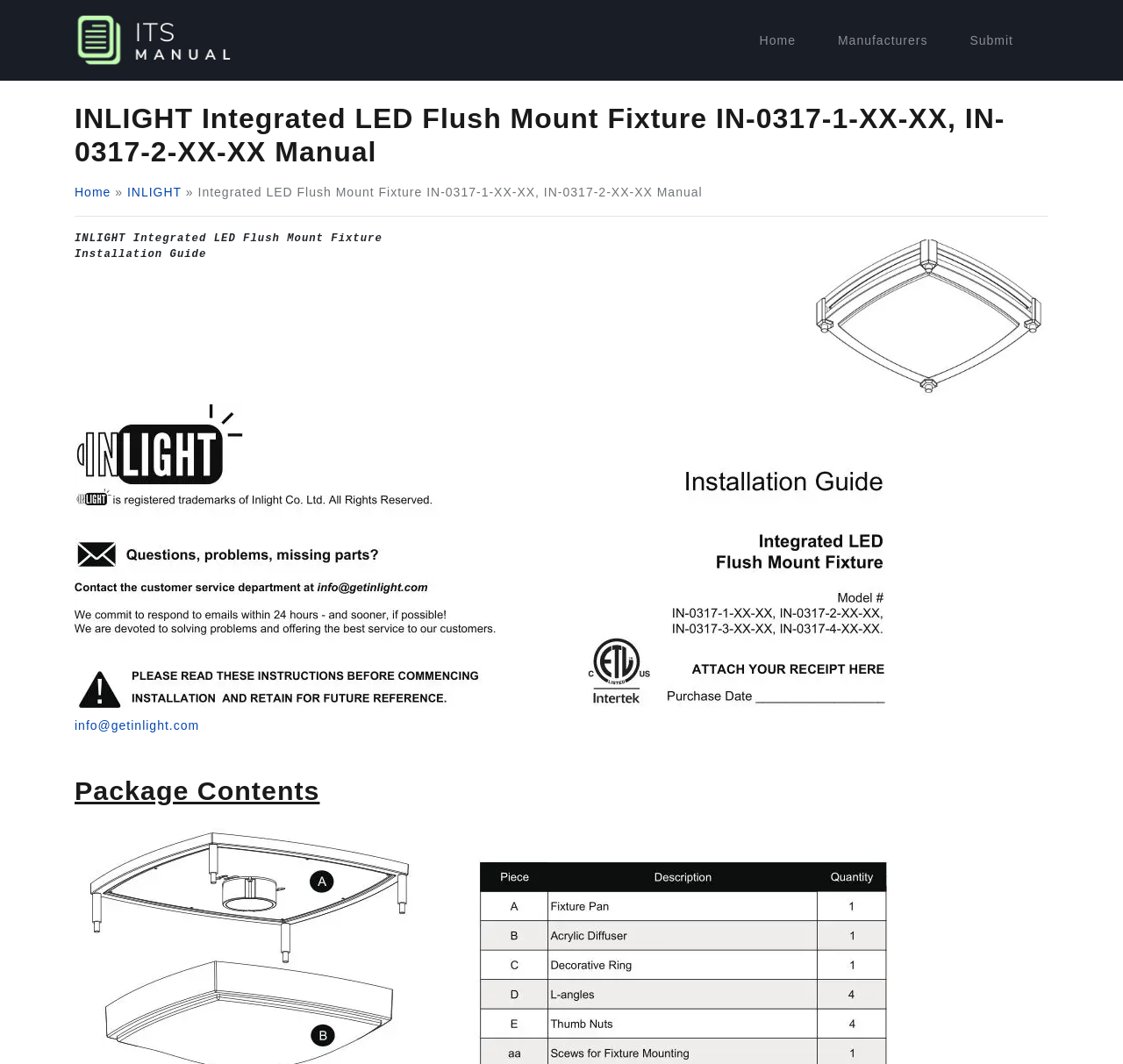How many images are on the page?
Using the information presented in the image, please offer a detailed response to the question.

I counted the image elements on the page, which are the ItsManual logo, the product manual image, and the image in the figure element. There are three images in total.